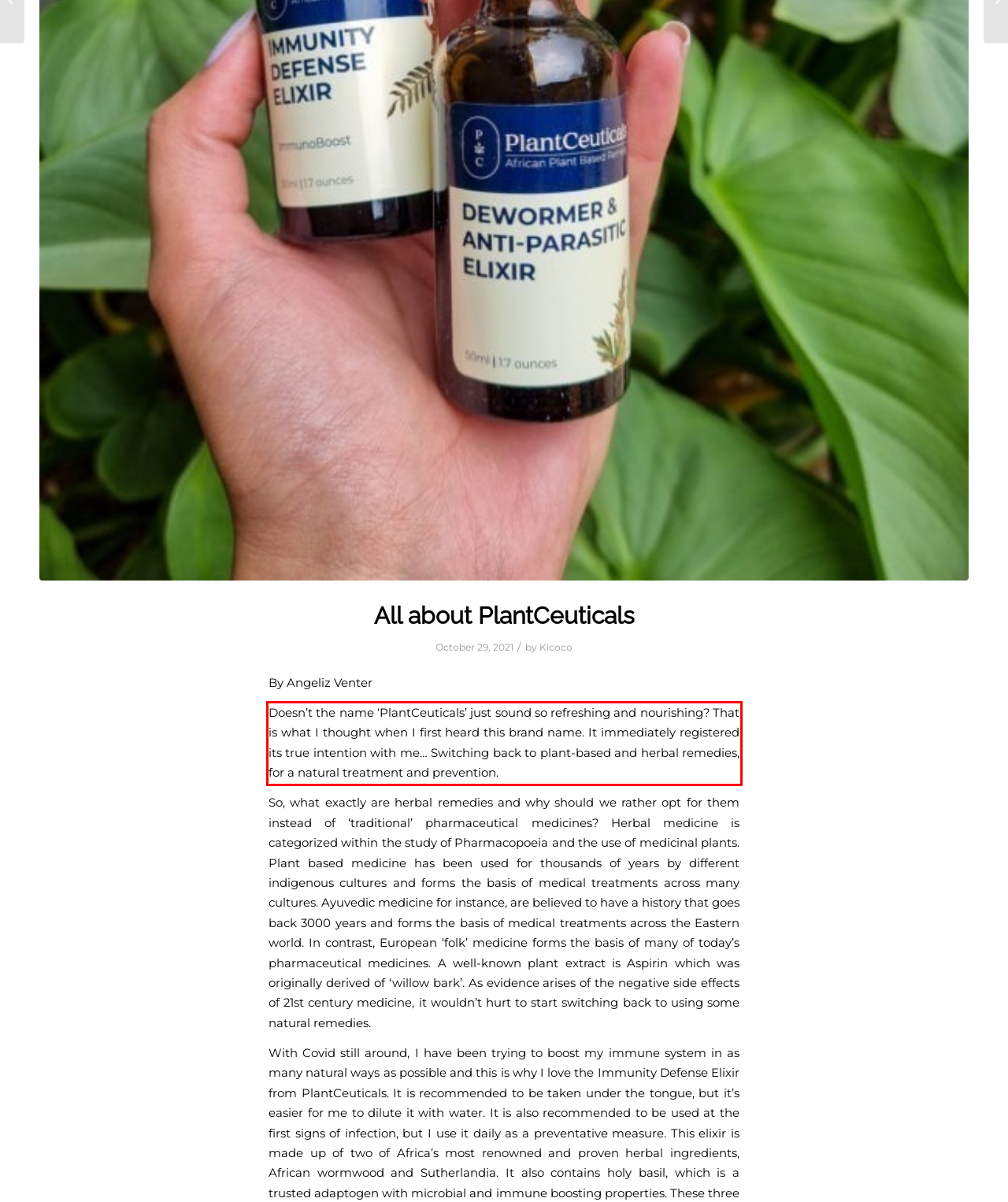Please analyze the provided webpage screenshot and perform OCR to extract the text content from the red rectangle bounding box.

Doesn’t the name ‘PlantCeuticals’ just sound so refreshing and nourishing? That is what I thought when I first heard this brand name. It immediately registered its true intention with me… Switching back to plant-based and herbal remedies, for a natural treatment and prevention.